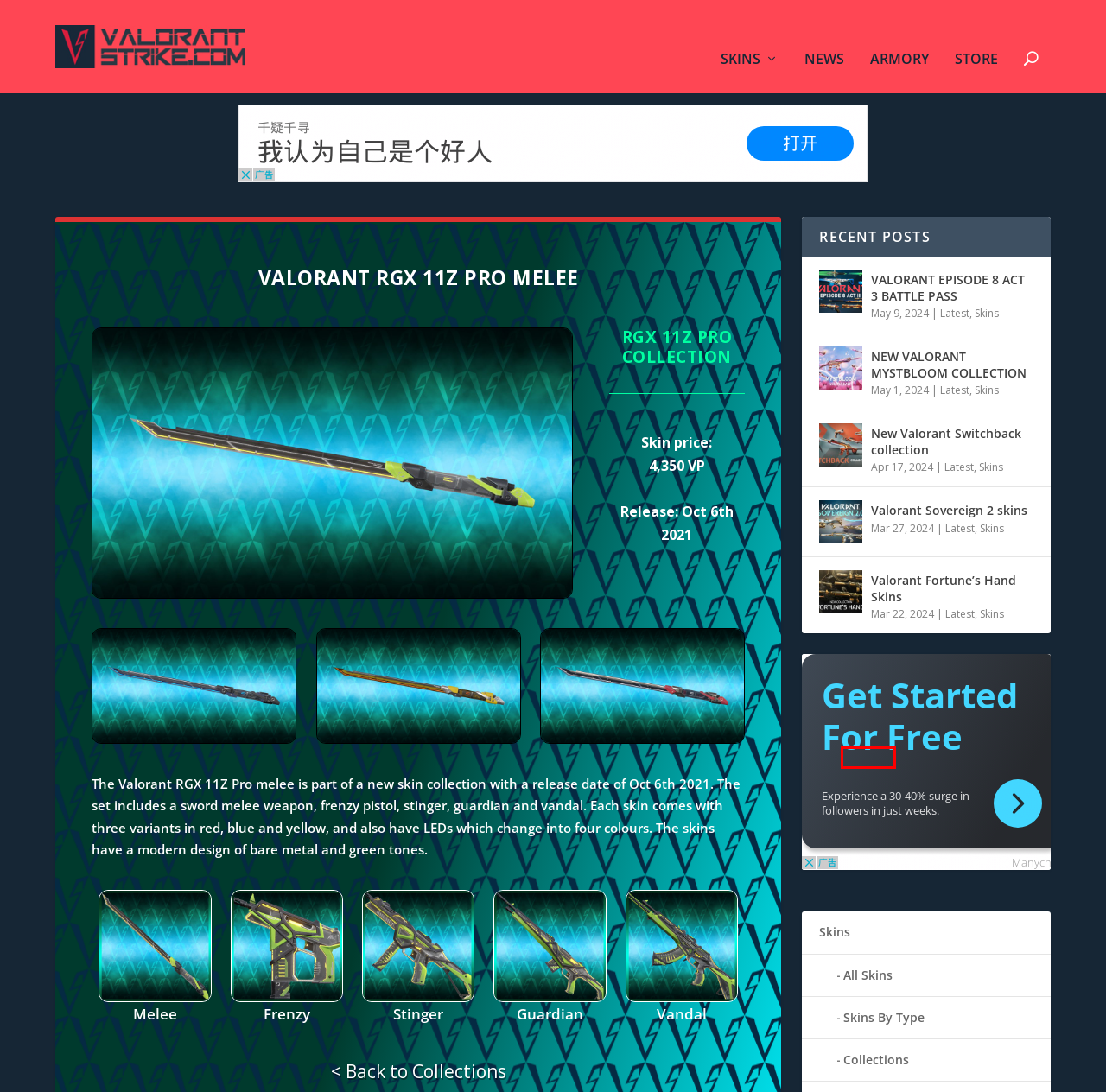Given a screenshot of a webpage with a red bounding box around a UI element, please identify the most appropriate webpage description that matches the new webpage after you click on the element. Here are the candidates:
A. All Valorant Skins - Price, HD images, info
B. NEW VALORANT MYSTBLOOM COLLECTION - ValorantStrike
C. Valorant collections | HD images, prices and how to unlock
D. New Valorant Switchback collection - ValorantStrike
E. Valorant Wallpapers | 4k and HD for Desktop and Mobile
F. VALORANT EPISODE 8 ACT 3 BATTLE PASS - ValorantStrike
G. Latest Valorant News: daily updates from ValorantStrike.com
H. Valorant Store - Featured Collection and Current Rotation

A